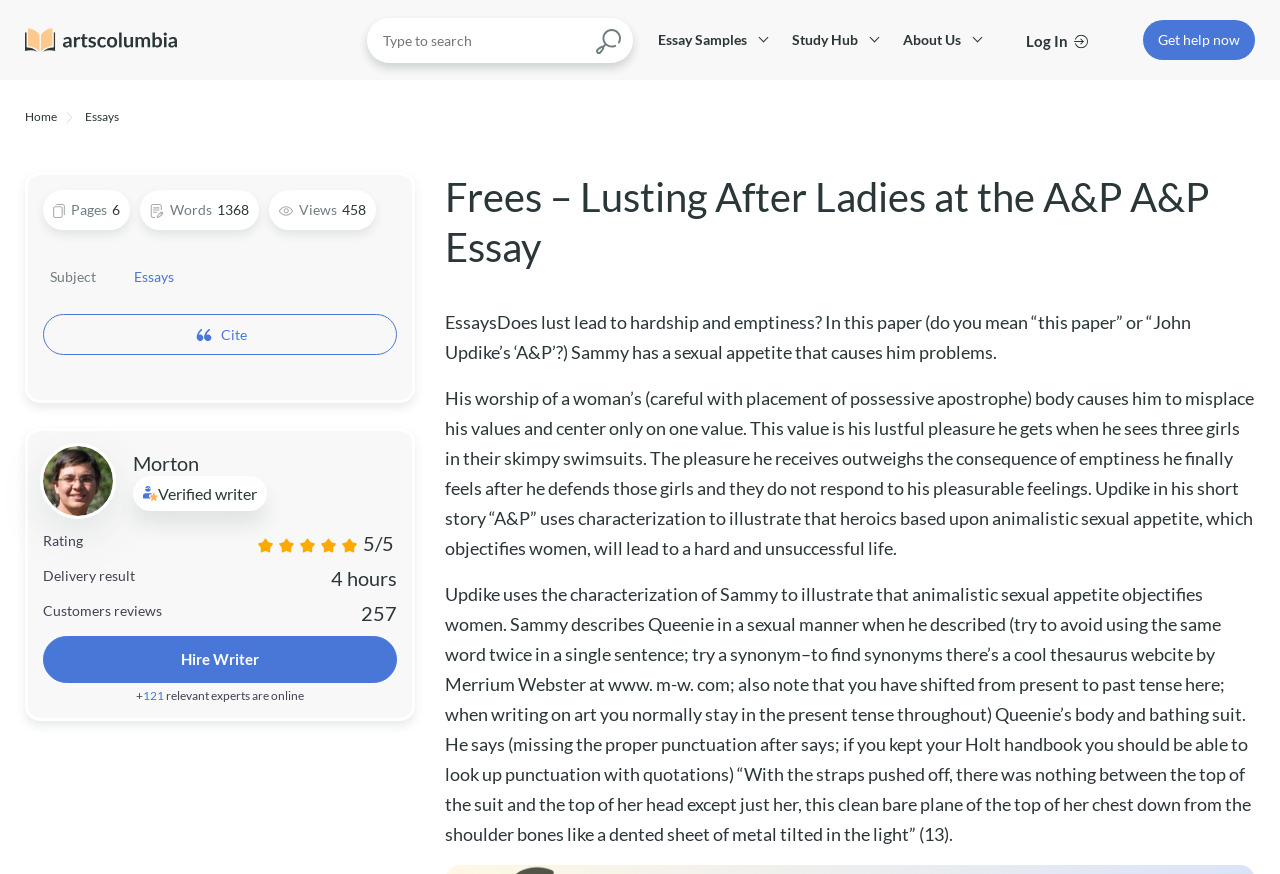From the element description: "log in", extract the bounding box coordinates of the UI element. The coordinates should be expressed as four float numbers between 0 and 1, in the order [left, top, right, bottom].

[0.786, 0.022, 0.866, 0.07]